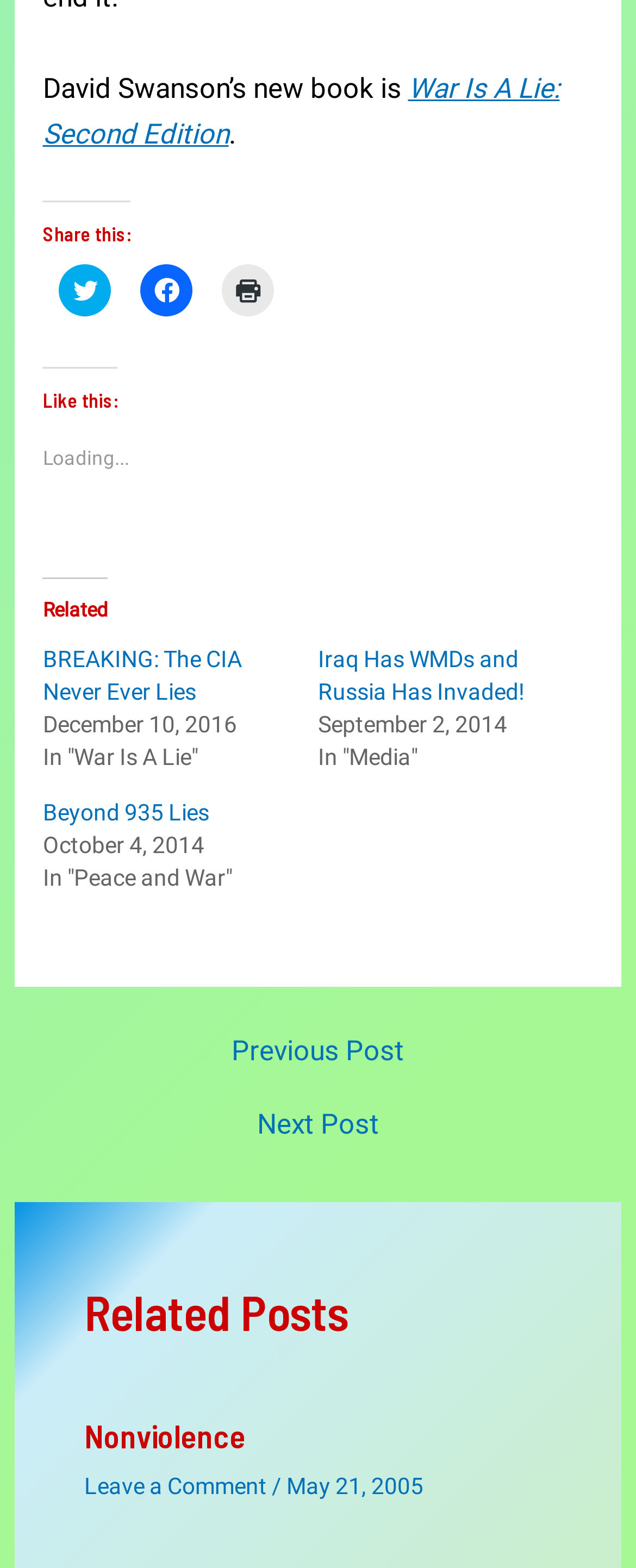Based on the provided description, "← Previous Post", find the bounding box of the corresponding UI element in the screenshot.

[0.047, 0.662, 0.953, 0.679]